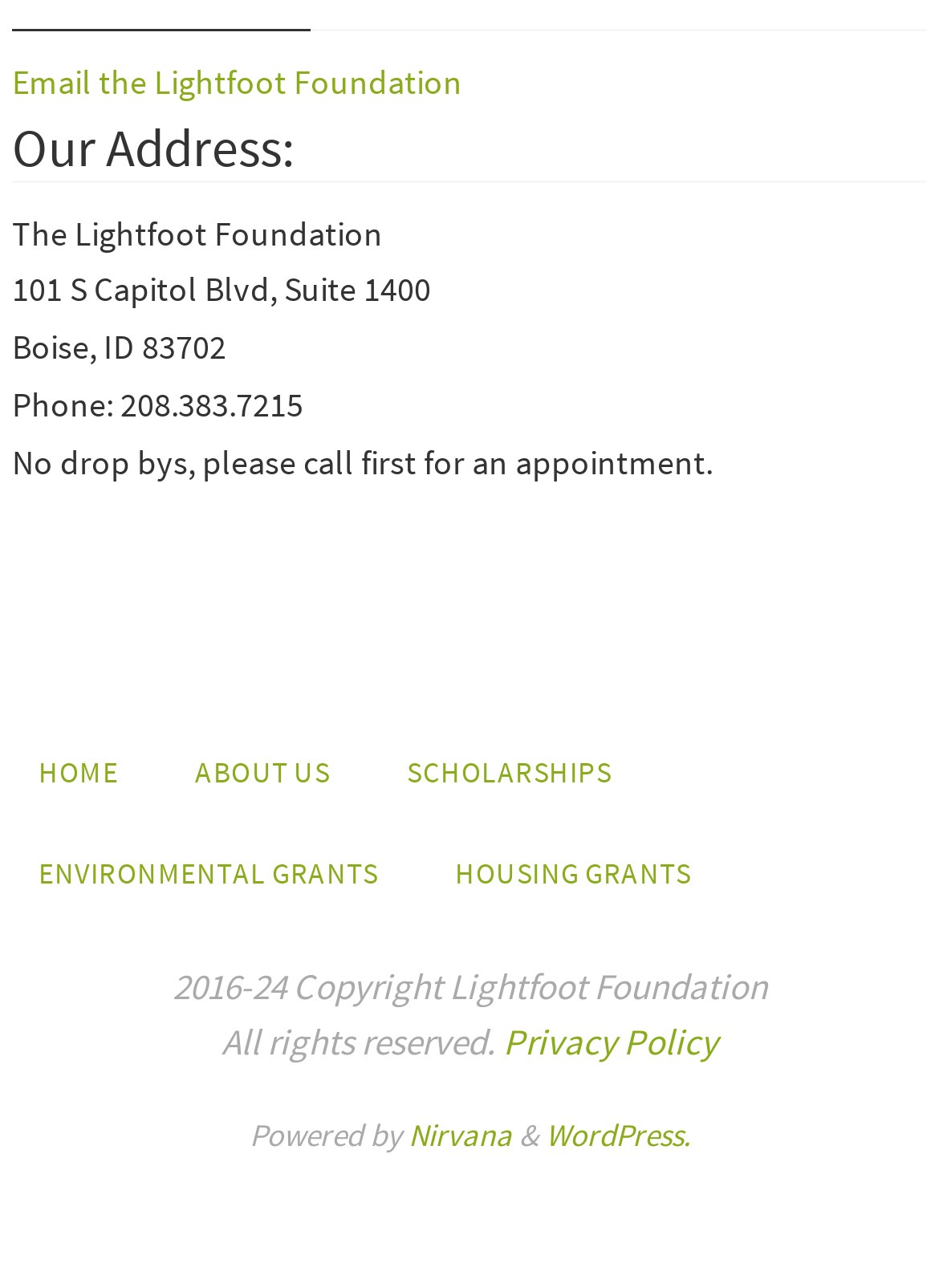Based on what you see in the screenshot, provide a thorough answer to this question: What is the phone number of the Lightfoot Foundation?

I found the phone number by examining the static text elements under the 'Our Address:' heading, which lists the phone number as 'Phone: 208.383.7215'.